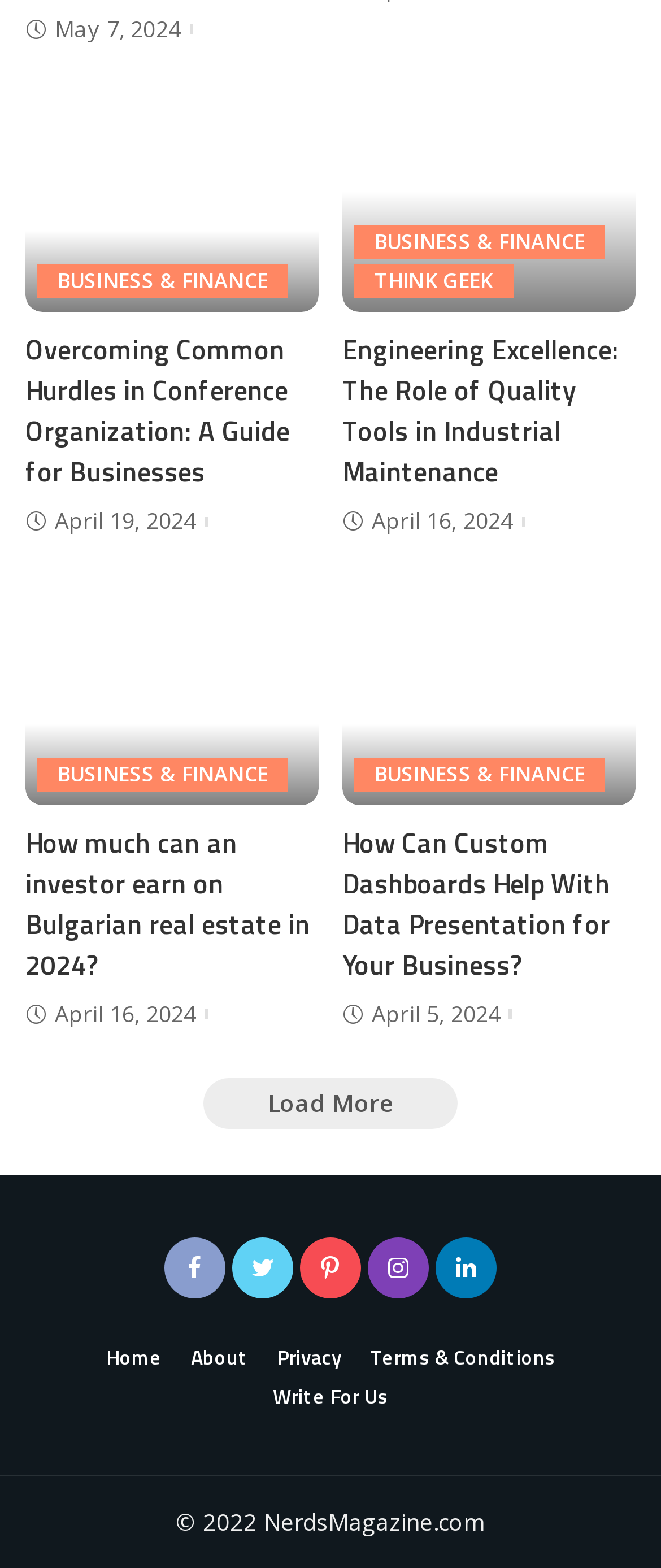Please give a succinct answer to the question in one word or phrase:
What is the category of the first article?

BUSINESS & FINANCE